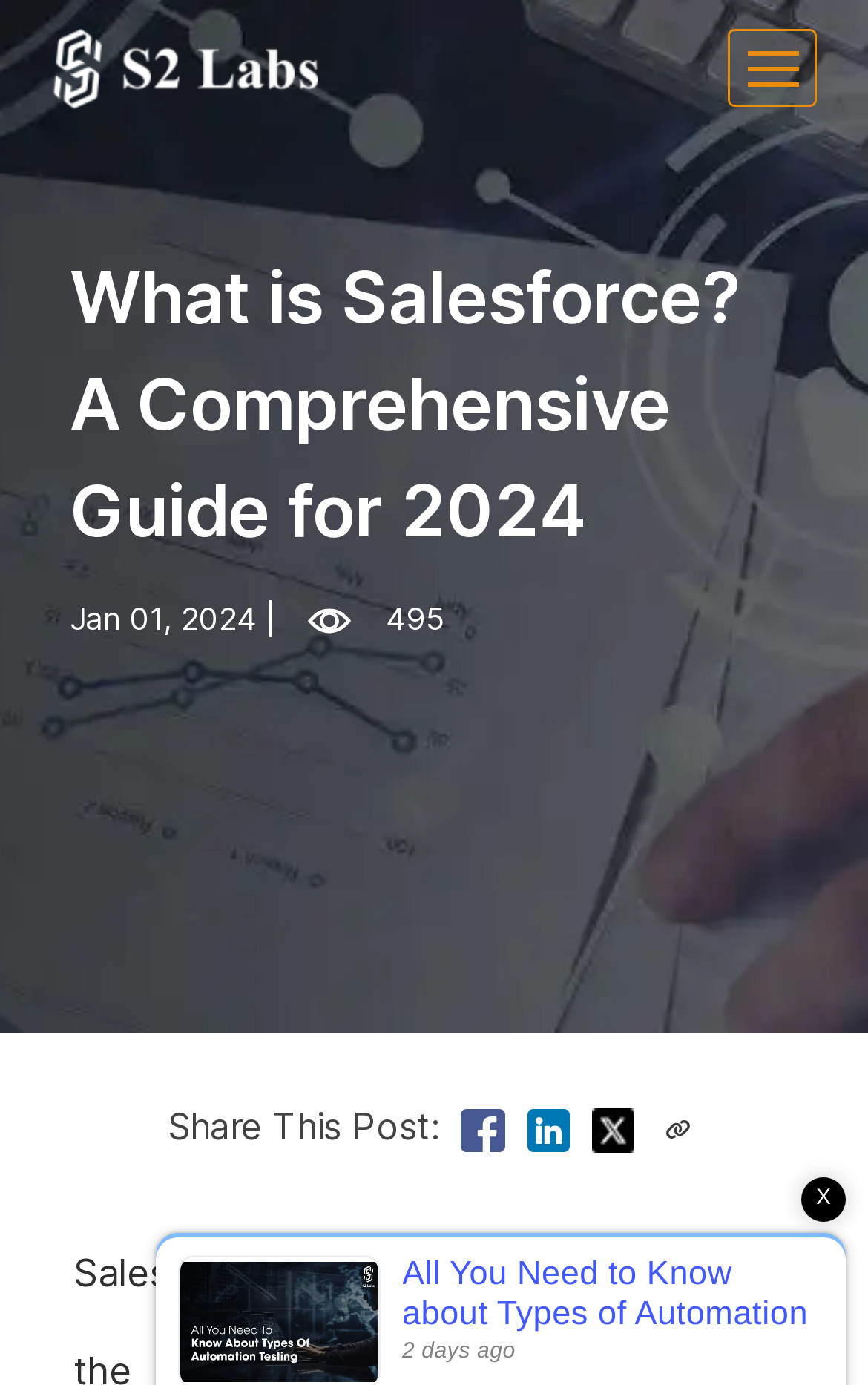Please extract the primary headline from the webpage.

What is Salesforce? A Comprehensive Guide for 2024